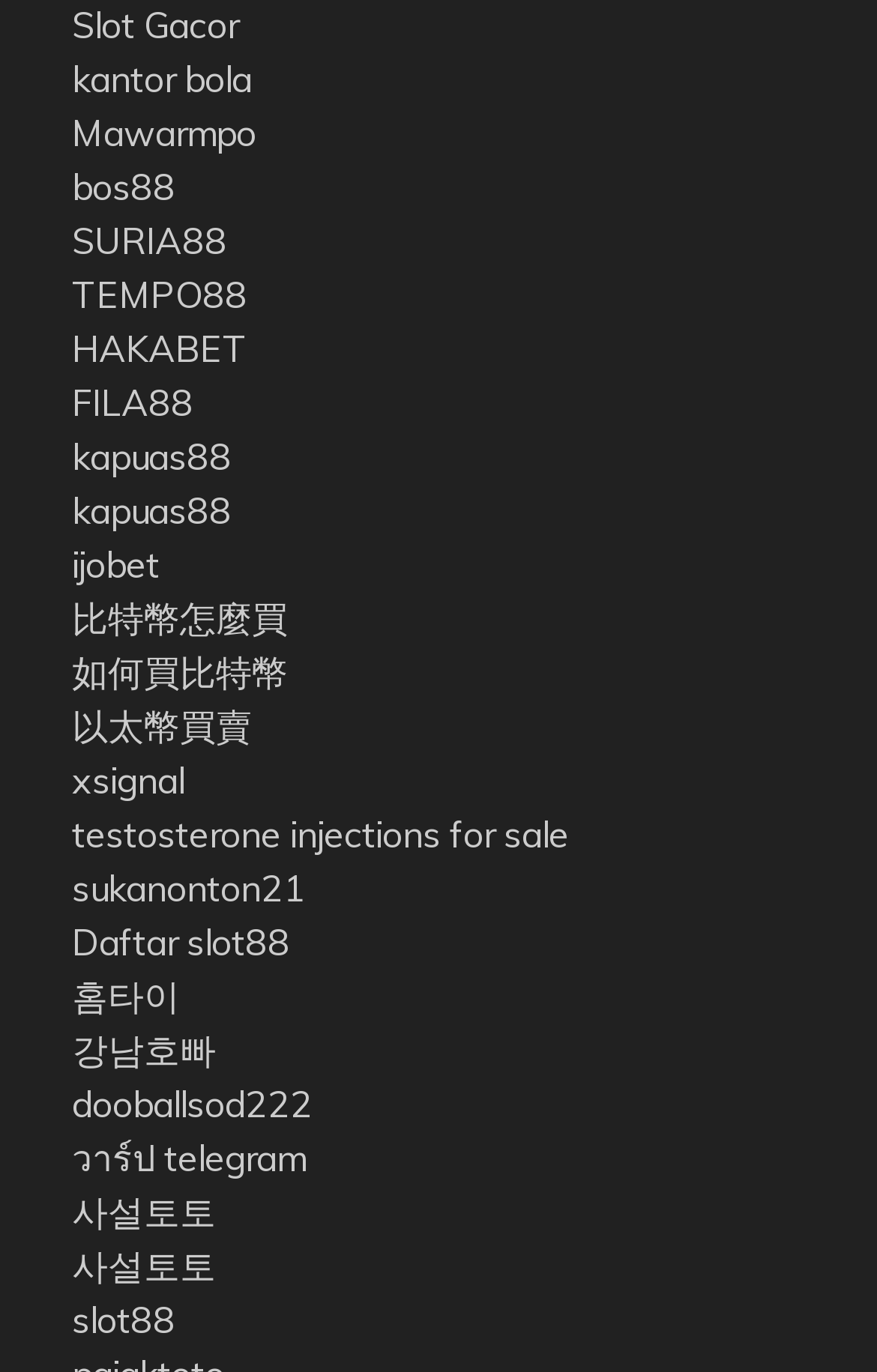Please identify the bounding box coordinates of the area that needs to be clicked to fulfill the following instruction: "Check out bos88."

[0.082, 0.119, 0.2, 0.152]